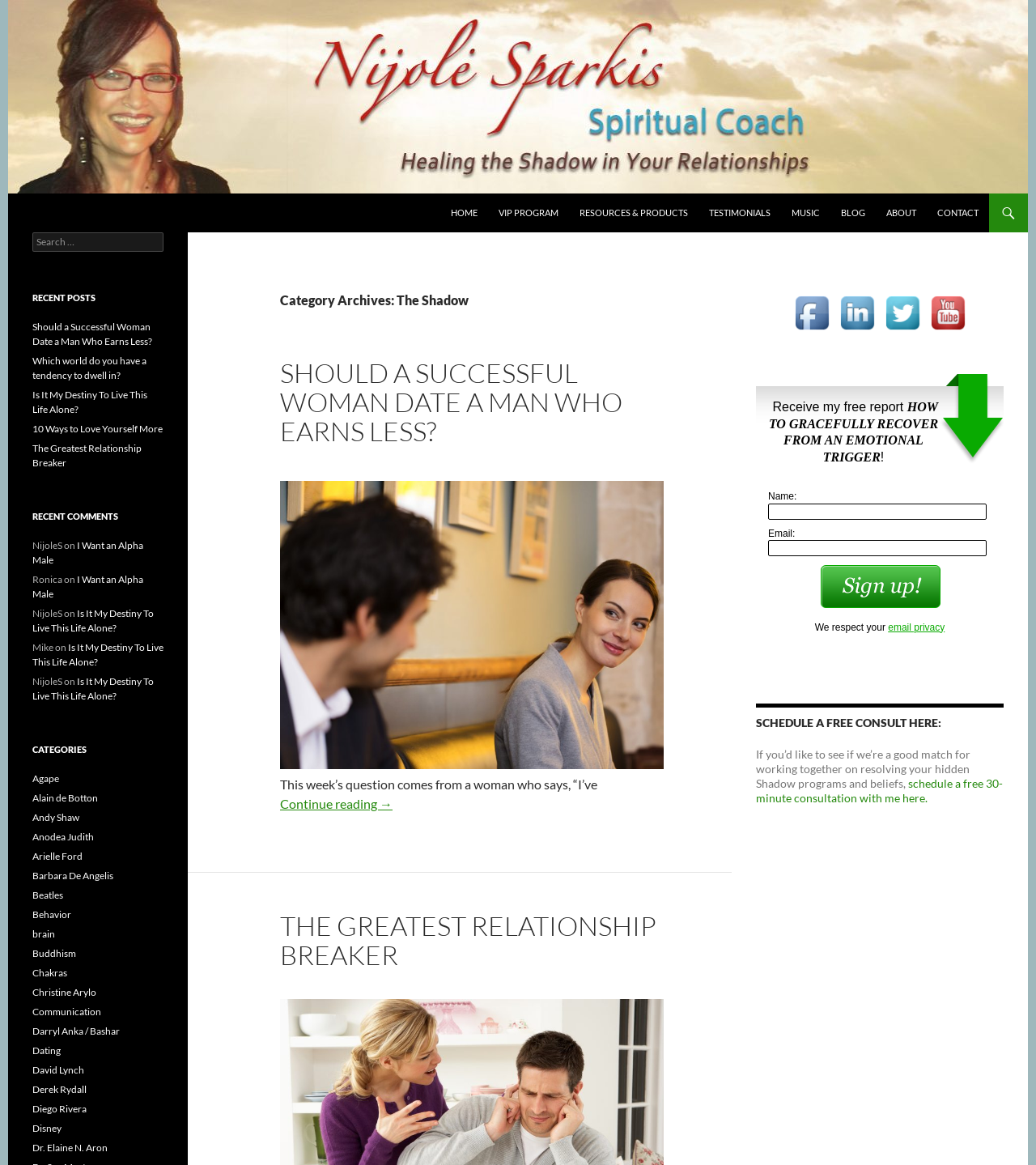Find the bounding box coordinates for the area that must be clicked to perform this action: "Schedule a free consultation".

[0.73, 0.666, 0.968, 0.691]